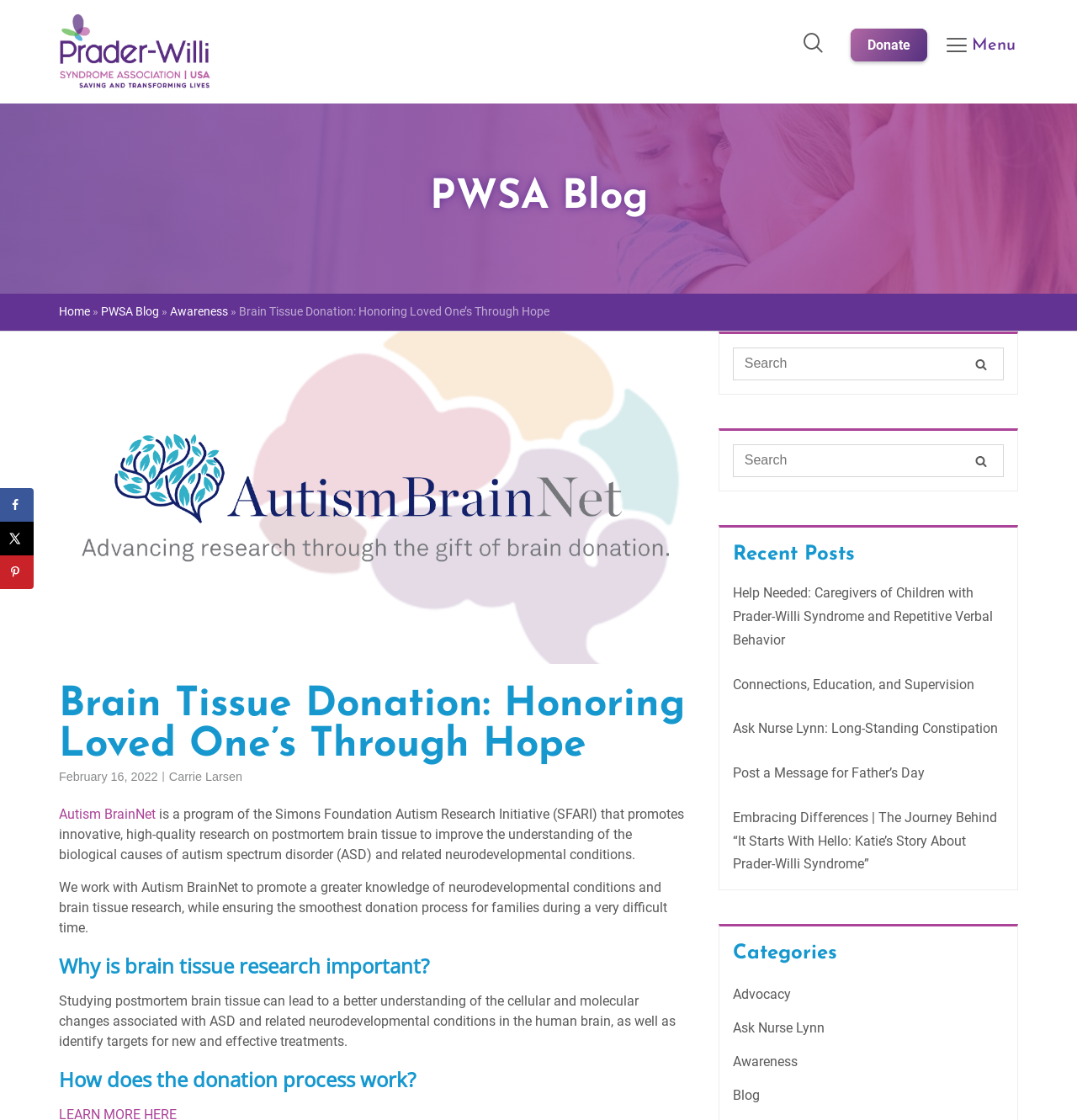What is the name of the organization in the logo?
Analyze the screenshot and provide a detailed answer to the question.

I looked at the top-left corner of the webpage and saw an image with a logo, which is accompanied by a link with the text 'Prader-Willi Syndrome Association | USA'. Therefore, the name of the organization in the logo is Prader-Willi Syndrome Association.